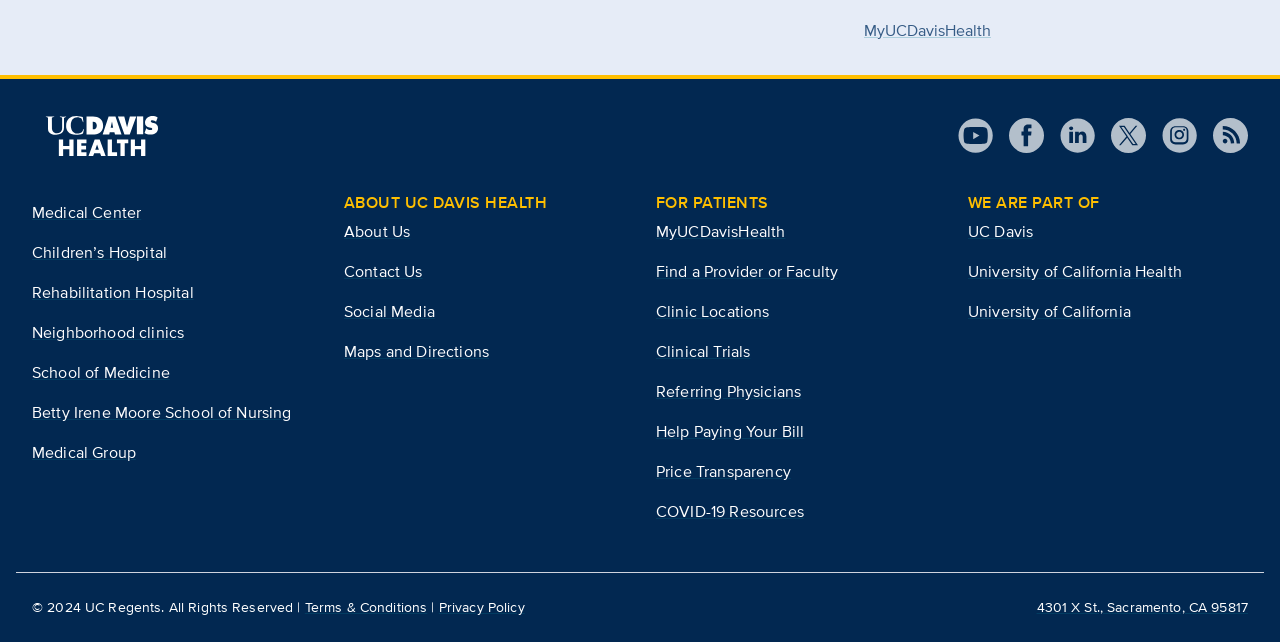Provide the bounding box coordinates of the UI element this sentence describes: "Rehabilitation Hospital".

[0.025, 0.437, 0.151, 0.473]